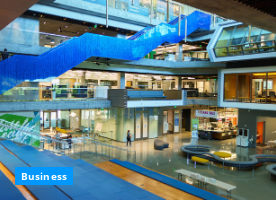What type of furniture is featured in the image?
Refer to the image and provide a one-word or short phrase answer.

Contemporary